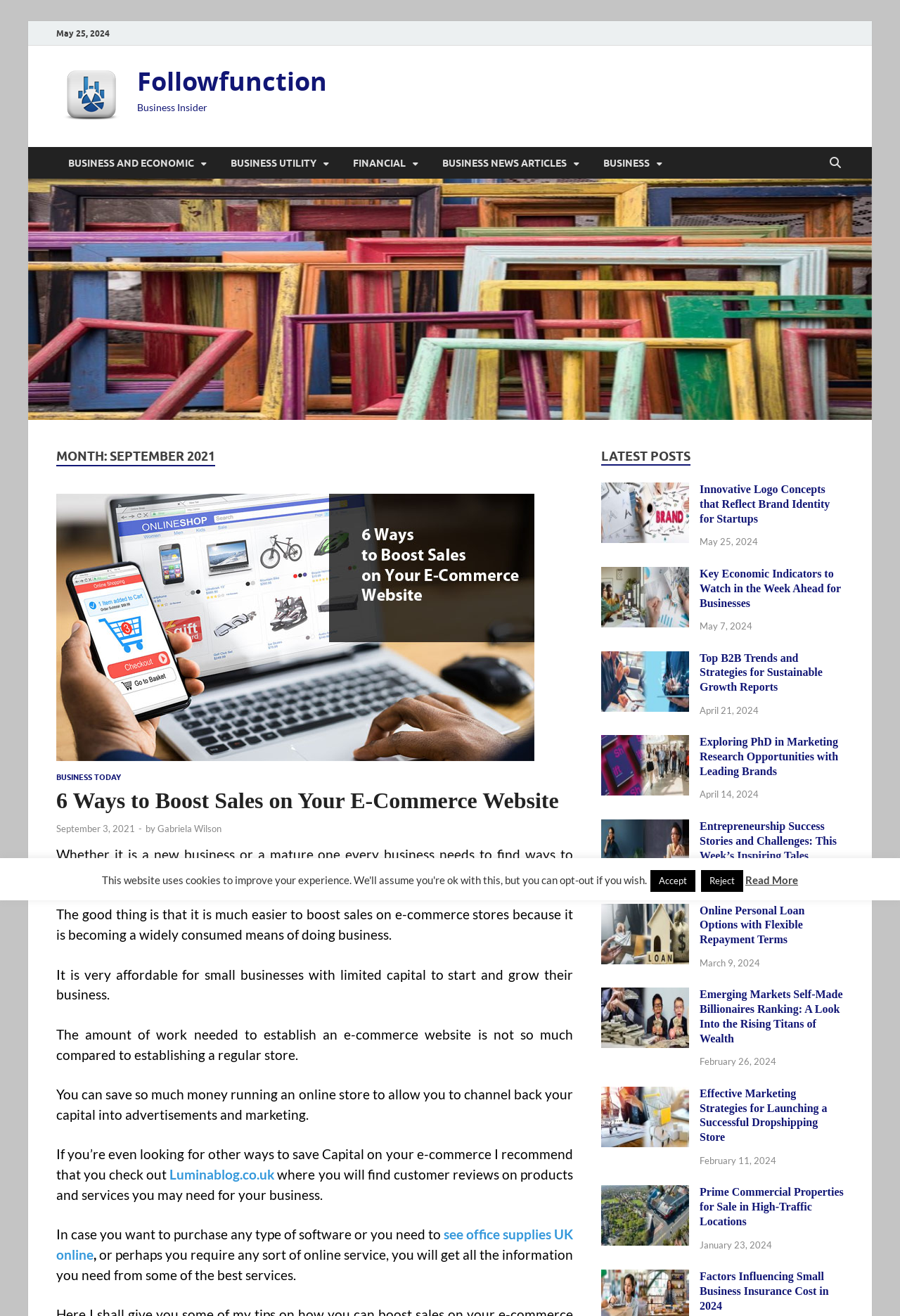What is the topic of the article '6 Ways to Boost Sales on Your E-Commerce Website'?
Can you provide an in-depth and detailed response to the question?

I found the article '6 Ways to Boost Sales on Your E-Commerce Website' in the main content section, and based on the title, I can infer that the topic is related to boosting sales on e-commerce websites.